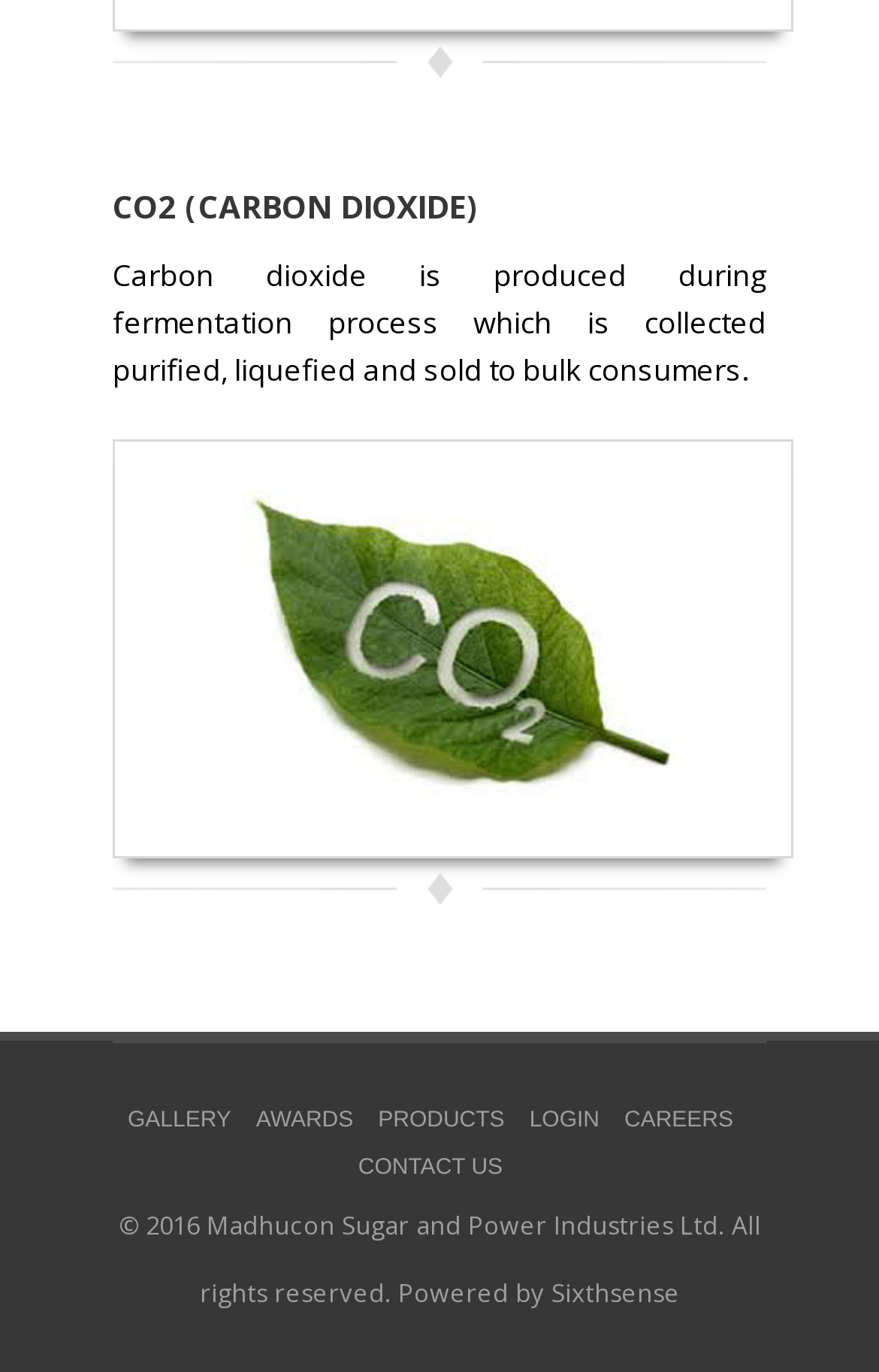Highlight the bounding box of the UI element that corresponds to this description: "Sixthsense".

[0.627, 0.929, 0.773, 0.953]